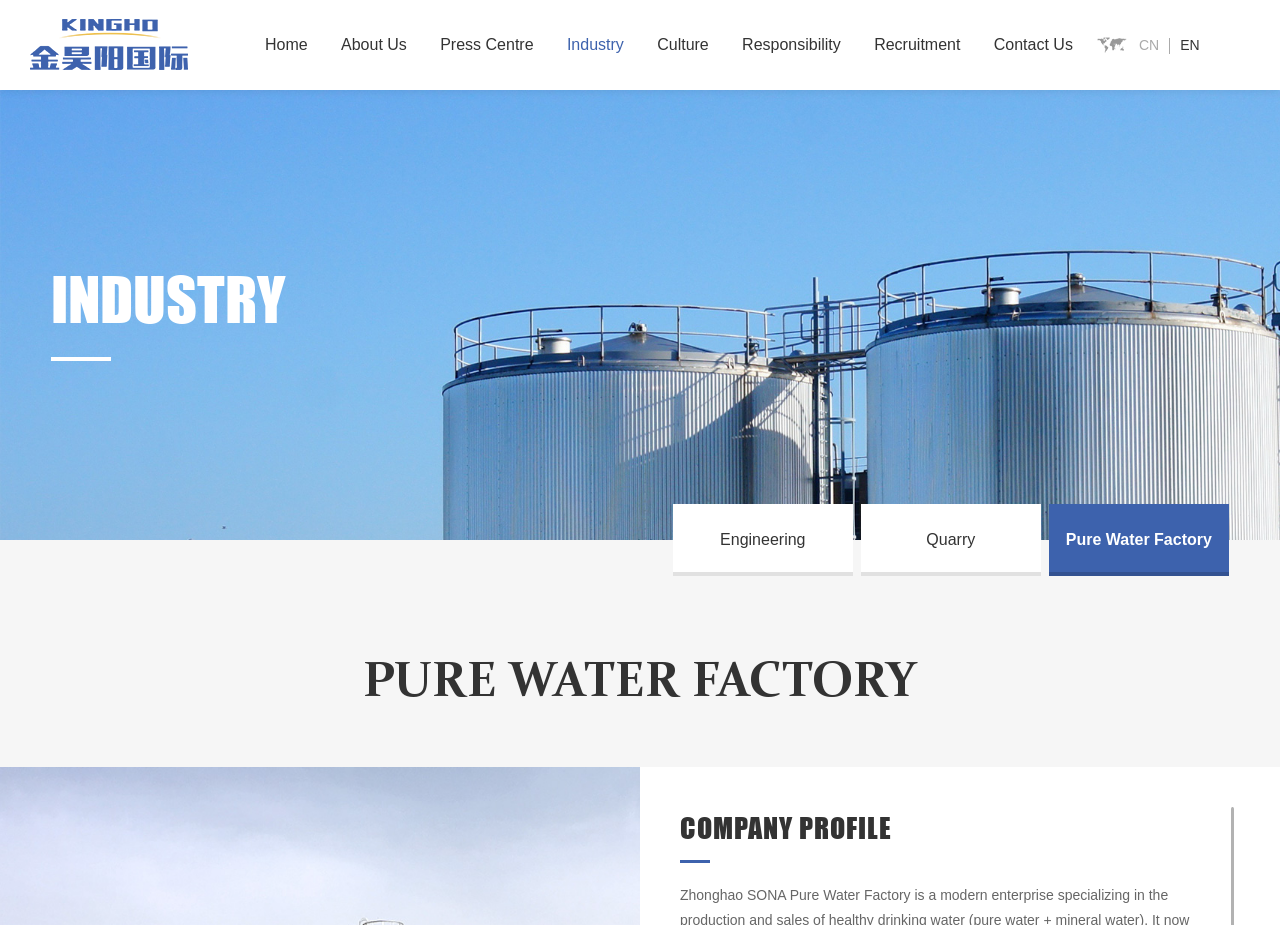Summarize the webpage in an elaborate manner.

The webpage is about 北京金昊阳国际建设工程有限公司 (Beijing Jin Hao Yang International Construction Engineering Co., Ltd.). At the top left, there is a link to the company's homepage. To the right of the homepage link, there are several language options, including CN and EN. 

Below the language options, there is a navigation menu with links to various sections, including Home, About Us, Press Centre, Industry, Culture, Responsibility, Recruitment, and Contact Us. These links are arranged horizontally and take up most of the top section of the page.

Further down, there is a section with a heading "INDUSTRY" in bold font. Below this heading, there are three links: Engineering, Quarry, and Pure Water Factory. These links are arranged vertically and are positioned near the center of the page.

Finally, there is a section with a heading "PURE WATER FACTORY" in bold font, which is located near the bottom of the page.